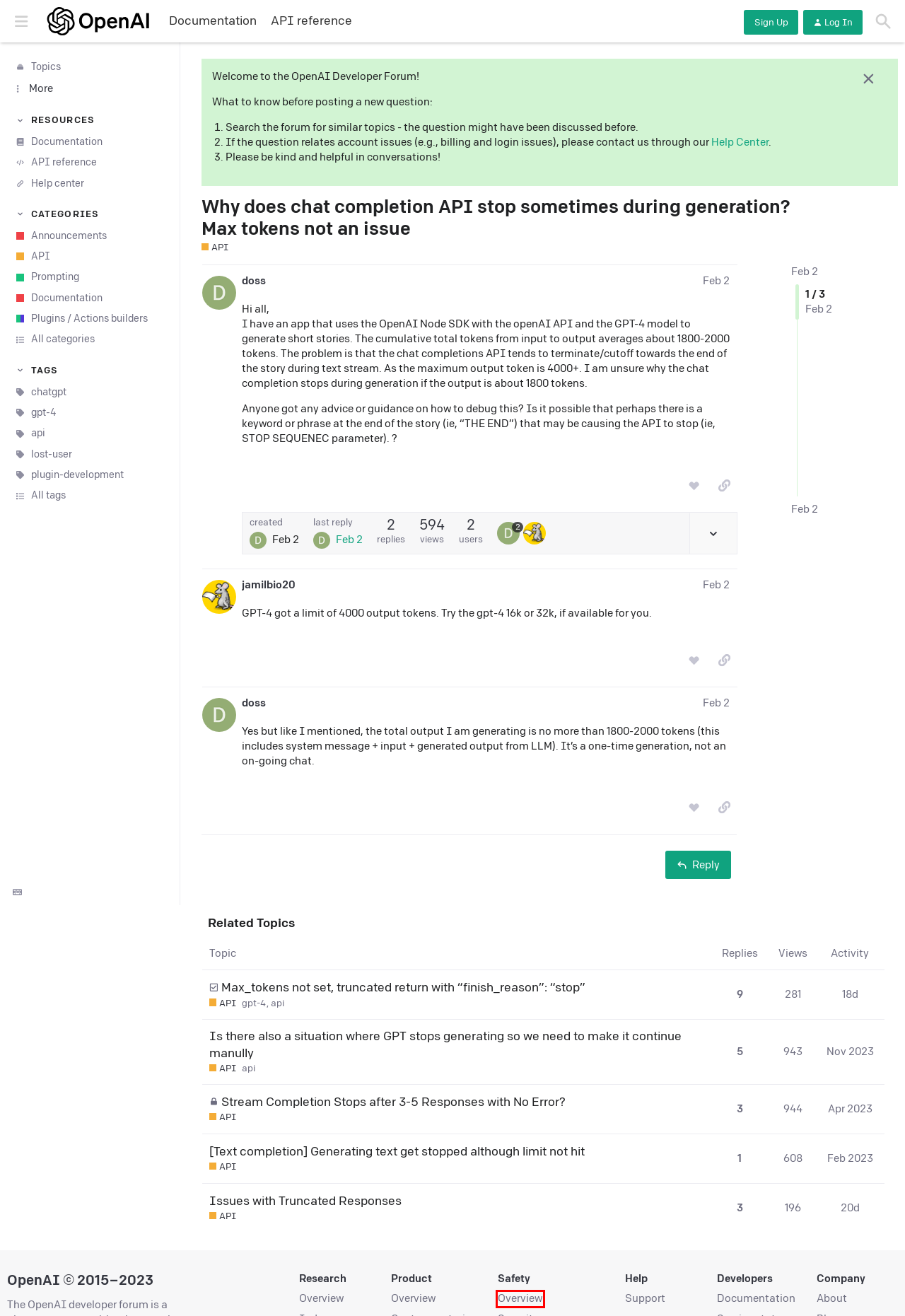Look at the screenshot of a webpage, where a red bounding box highlights an element. Select the best description that matches the new webpage after clicking the highlighted element. Here are the candidates:
A. Safety standards | OpenAI
B. Terms & policies | OpenAI
C. Safety & responsibility | OpenAI
D. Privacy policy | OpenAI
E. Research | OpenAI
F. OpenAI Help Center
G. API platform | OpenAI
H. About | OpenAI

C